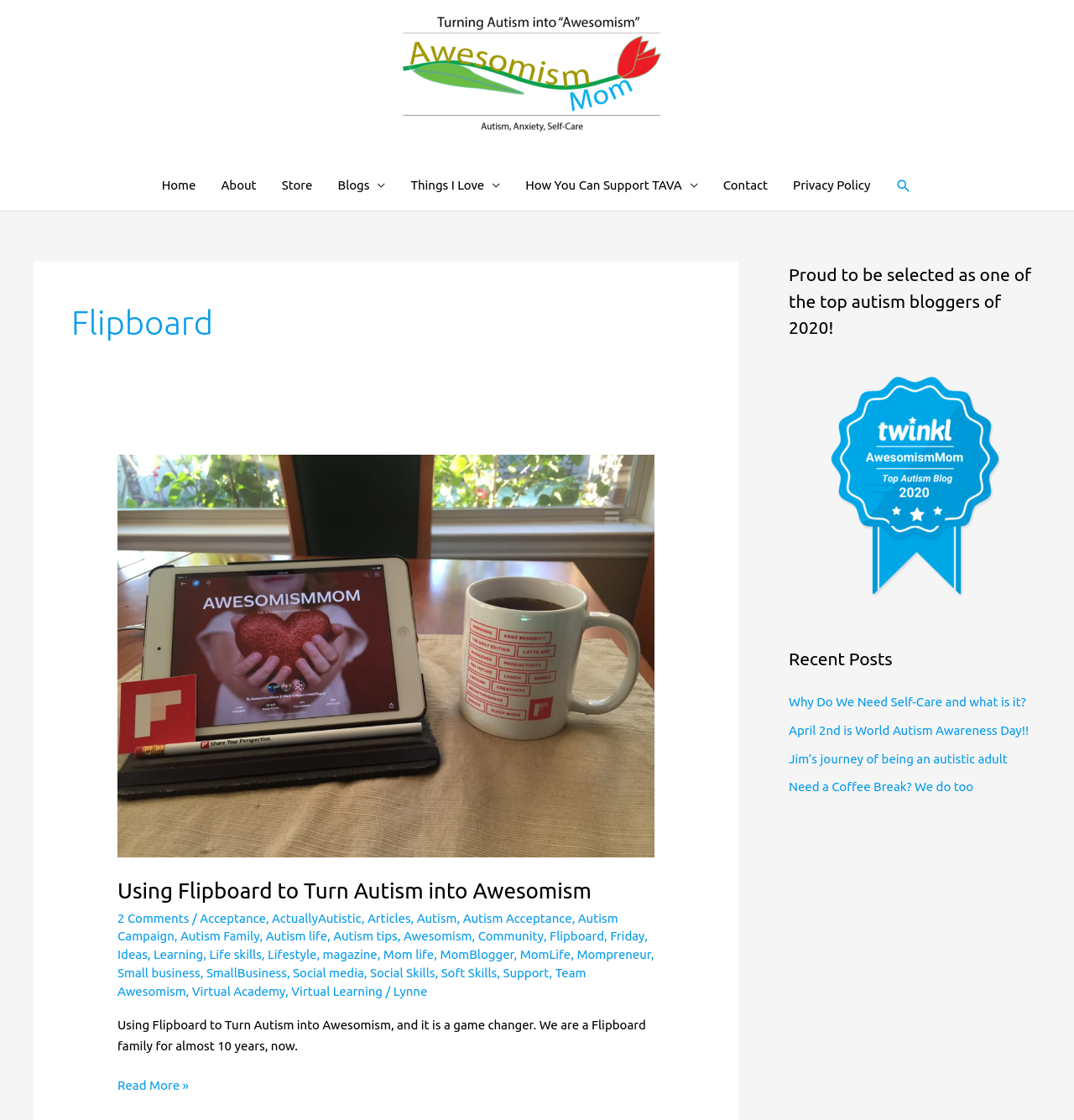Find the bounding box coordinates for the area you need to click to carry out the instruction: "View the 'Recent Posts'". The coordinates should be four float numbers between 0 and 1, indicated as [left, top, right, bottom].

[0.734, 0.616, 0.969, 0.714]